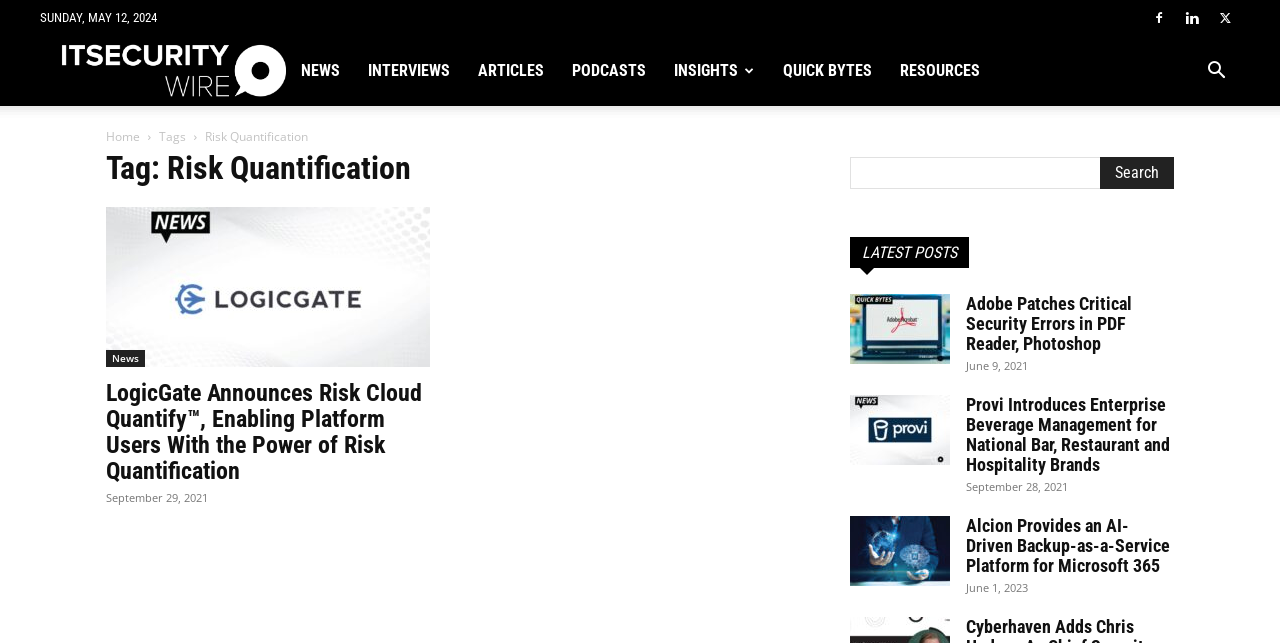What is the date displayed at the top of the webpage?
Use the image to answer the question with a single word or phrase.

SUNDAY, MAY 12, 2024